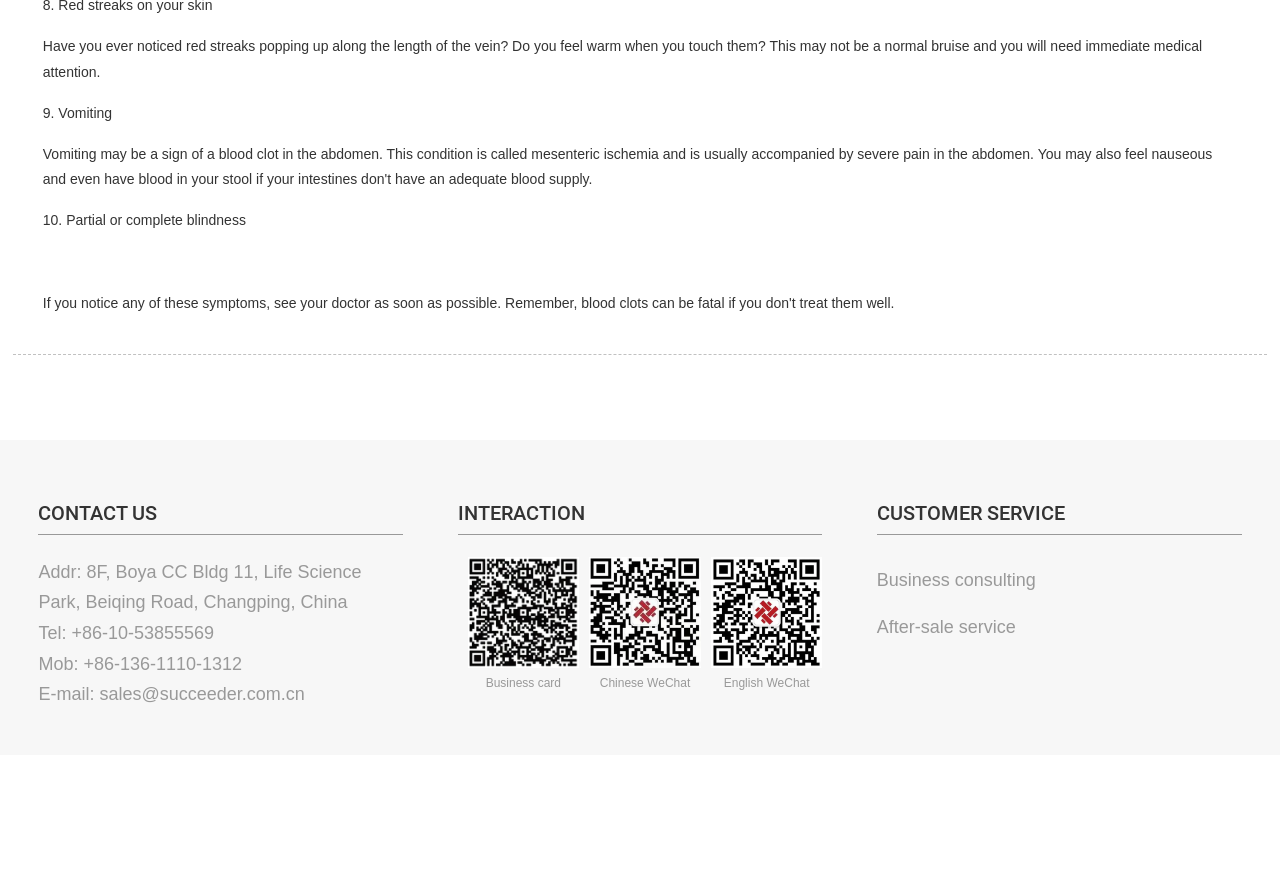What is the second customer service option?
Please give a detailed and elaborate explanation in response to the question.

I looked at the 'CUSTOMER SERVICE' section and found that the second option listed is 'After-sale service'.